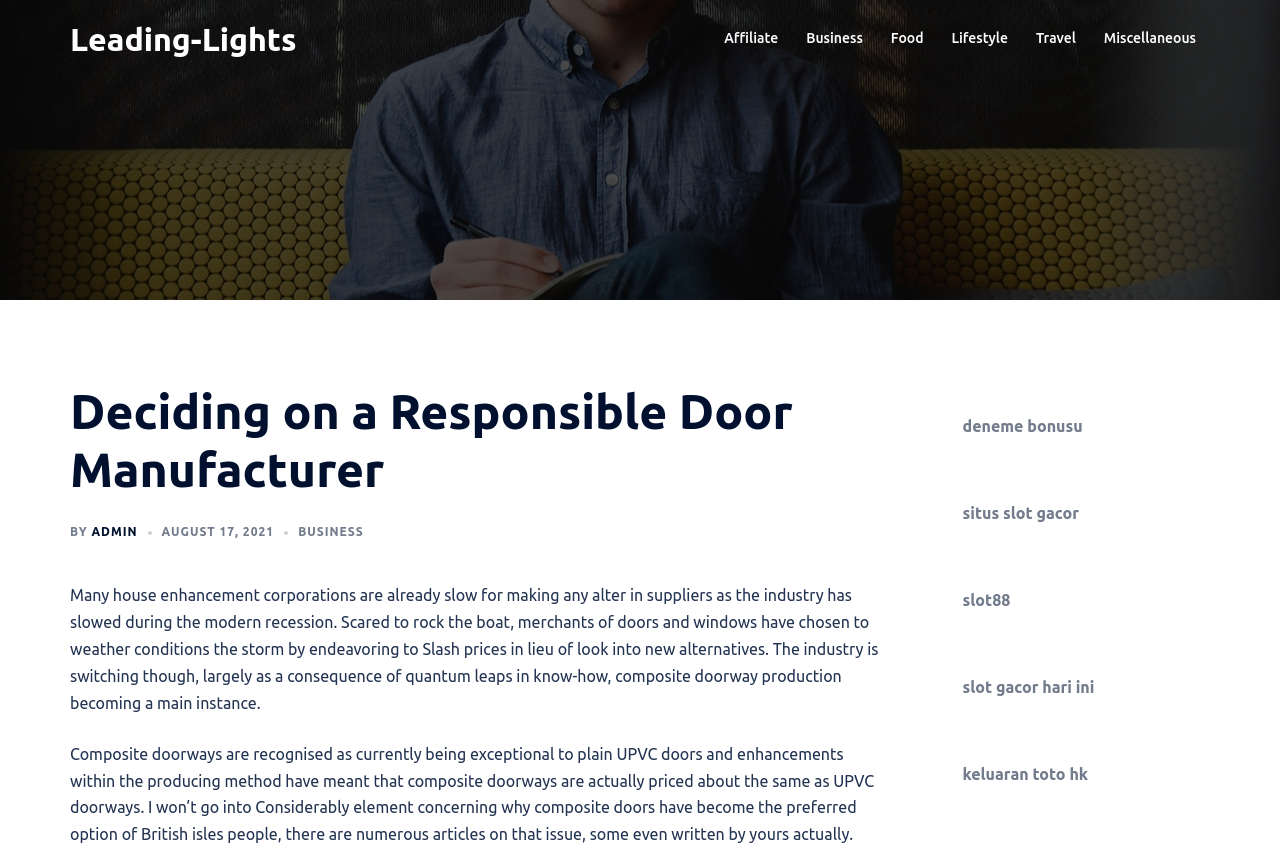Articulate a complete and detailed caption of the webpage elements.

The webpage is about deciding on a responsible door manufacturer, with the title "Leading-Lights" prominently displayed at the top left corner. Below the title, there are several links to different categories, including "Affiliate", "Business", "Food", "Lifestyle", "Travel", and "Miscellaneous", which are aligned horizontally and take up the top section of the page.

Further down, there is a header section that contains the main title "Deciding on a Responsible Door Manufacturer" at the top left, followed by the author's name "ADMIN" and the date "AUGUST 17, 2021" on the same line. Below this, there is a link to the "BUSINESS" category.

The main content of the page is a block of text that discusses the door manufacturing industry, specifically how companies are slow to change suppliers during the recession, but the industry is shifting due to technological advancements, such as composite door production.

On the right side of the page, there are several links to external websites, including "deneme bonusu", "situs slot gacor", "slot88", "slot gacor hari ini", and "keluaran toto hk", which are stacked vertically.